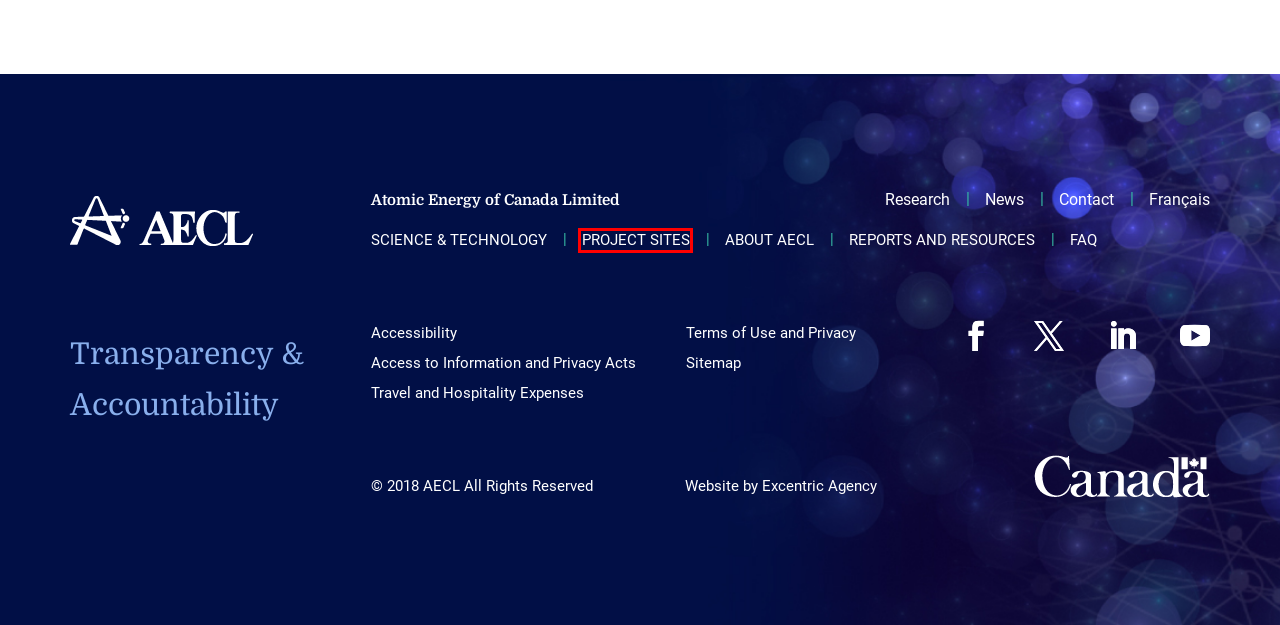You are provided with a screenshot of a webpage containing a red rectangle bounding box. Identify the webpage description that best matches the new webpage after the element in the bounding box is clicked. Here are the potential descriptions:
A. Access to Information and Privacy Acts - AECL
B. Accessibility - AECL
C. Excentric - Ottawa's Full-Service Marketing Agency
D. Travel and Hospitality Expenses - AECL
E. Contact Us - AECL
F. Project Sites - AECL
G. Sitemap - AECL
H. Terms of Use and Privacy - AECL

F